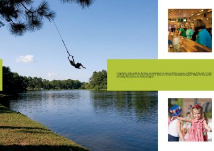Please analyze the image and provide a thorough answer to the question:
What is the person in the foreground doing?

The caption describes the person as 'swings from a rope tied to a tree, poised mid-air above the shimmering water', indicating that the person is in the act of swinging.